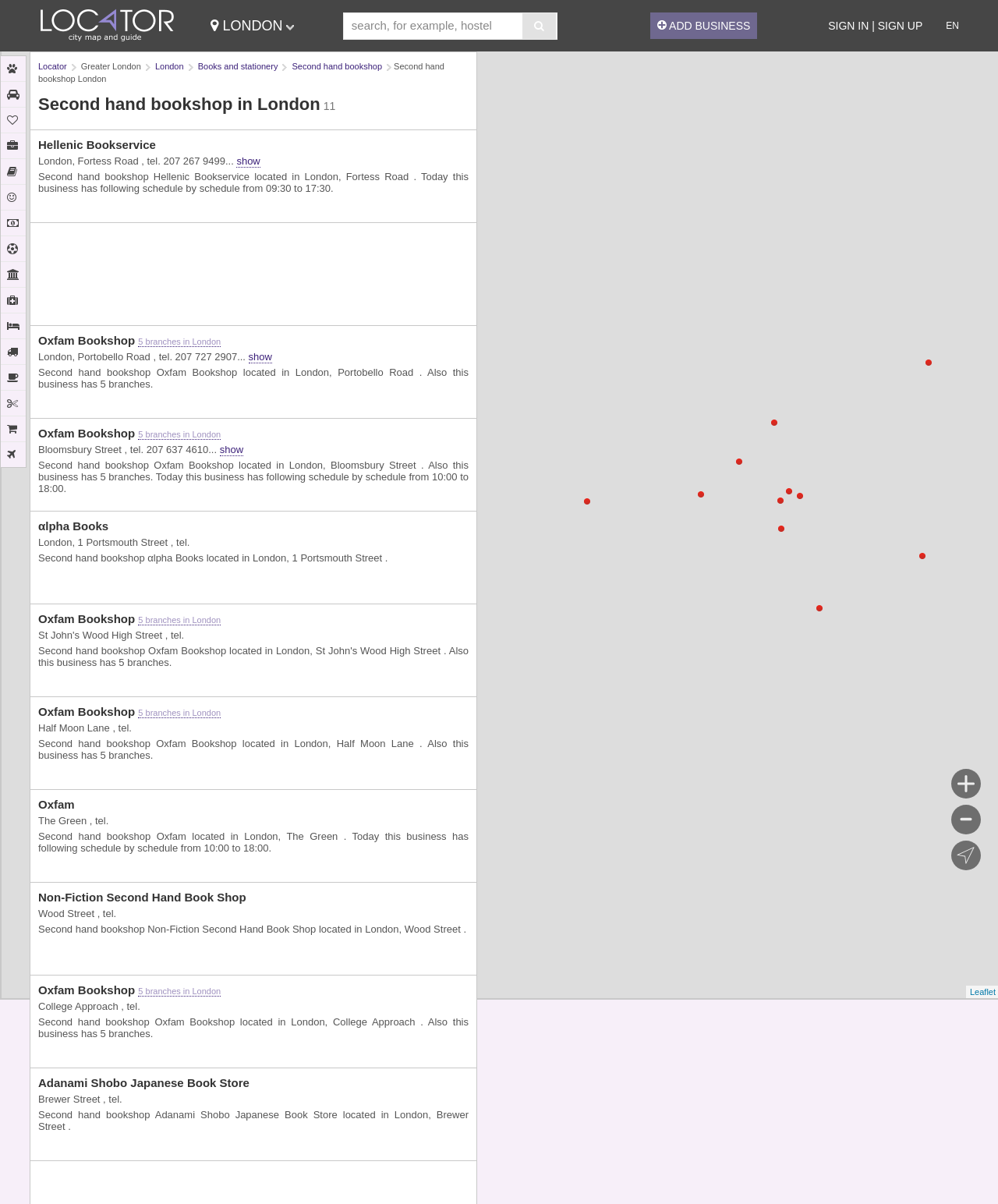Generate a comprehensive description of the webpage.

This webpage is about second-hand bookshops in London, providing a list, map, addresses, and phone numbers. At the top, there is a search bar where users can search for specific bookshops. Below the search bar, there are links to add a business, sign in, and sign up. 

On the left side, there is a heading that reads "Locator Greater London London Books and stationery Second hand bookshop" with links to "Locator", "London", "Books and stationery", and "Second hand bookshop". 

The main content of the webpage is a list of second-hand bookshops in London, each with a heading, address, phone number, and a "show" link to reveal more information. There are 10 bookshops listed, including Hellenic Bookservice, Oxfam Bookshop with 5 branches, αlpha Books, and Non-Fiction Second Hand Book Shop. Each bookshop's information is displayed in a similar format, with some including their schedules. 

On the right side, there are several small images, likely representing ratings or reviews, and an iframe with an advertisement. At the bottom, there is a link to Leaflet, a mapping service.